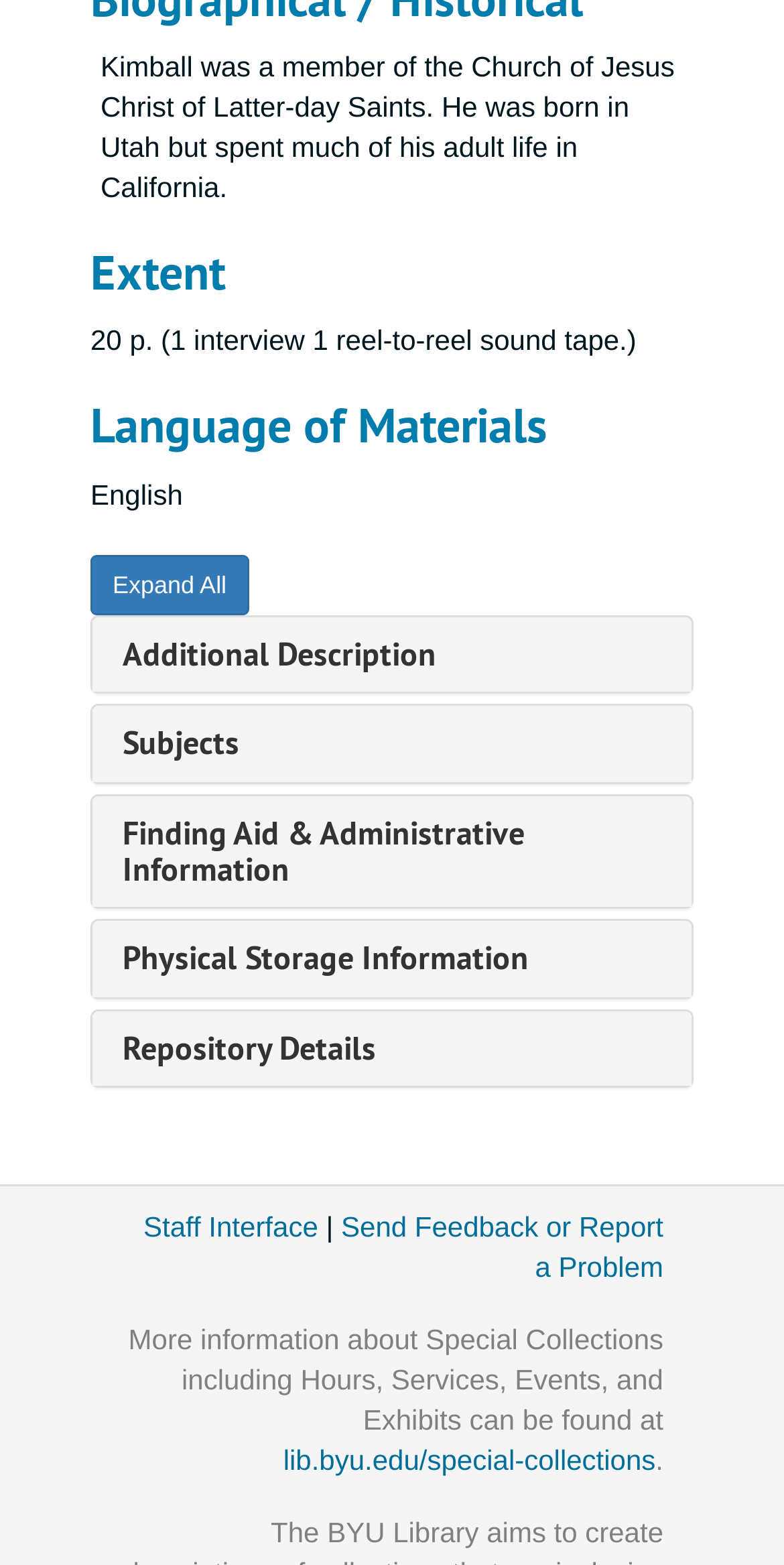How many pages are in the interview?
Provide a fully detailed and comprehensive answer to the question.

The StaticText element with the text '20 p. (1 interview 1 reel-to-reel sound tape.)' indicates that the interview has 20 pages.